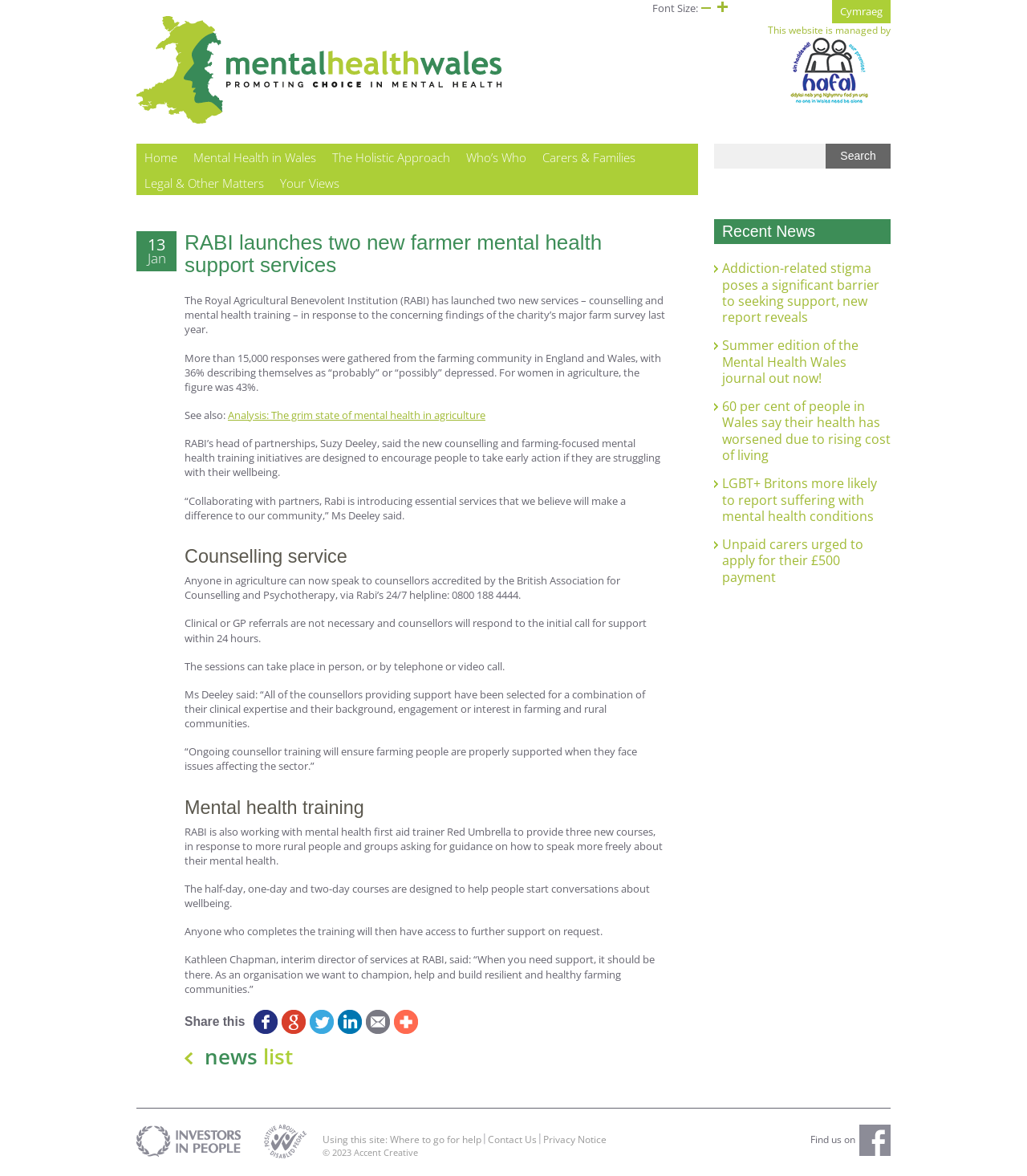Present a detailed account of what is displayed on the webpage.

The webpage is about the Royal Agricultural Benevolent Institution (RABI) launching two new services, counselling and mental health training, to support farmers' mental health. At the top of the page, there is a logo of Mental Health Wales on the left and a logo of hafal on the right. Below these logos, there are several links to different sections of the website, including Home, Mental Health in Wales, and Carers & Families.

On the left side of the page, there is a search bar with a button labeled "Search". Below the search bar, there are links to adjust the font size. The main content of the page is divided into several sections. The first section has a heading that reads "RABI launches two new farmer mental health support services" and provides an overview of the new services. Below this section, there are several paragraphs of text that discuss the need for these services, citing statistics from a farm survey.

The next section is about the counselling service, which provides details on how to access the service and what to expect. This is followed by a section on mental health training, which describes the courses offered and their goals. Throughout the page, there are quotes from RABI's head of partnerships and interim director of services.

At the bottom of the page, there is a footer section with links to share the article on social media, as well as links to recent news articles. On the right side of the page, there is a complementary section with a heading "Recent News" and links to several news articles. At the very bottom of the page, there are links to the website's terms of use, contact information, and social media profiles.